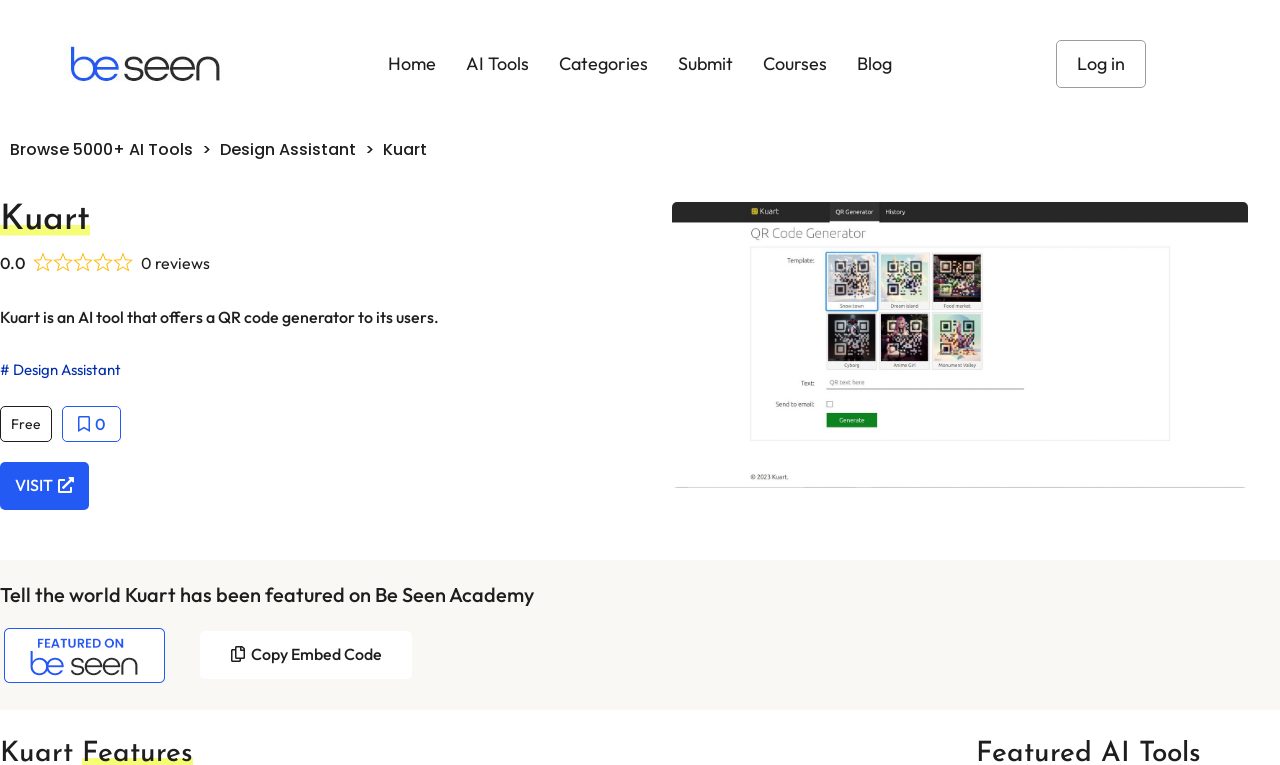Determine the bounding box coordinates for the clickable element to execute this instruction: "Visit Kuart design assistant". Provide the coordinates as four float numbers between 0 and 1, i.e., [left, top, right, bottom].

[0.0, 0.604, 0.07, 0.667]